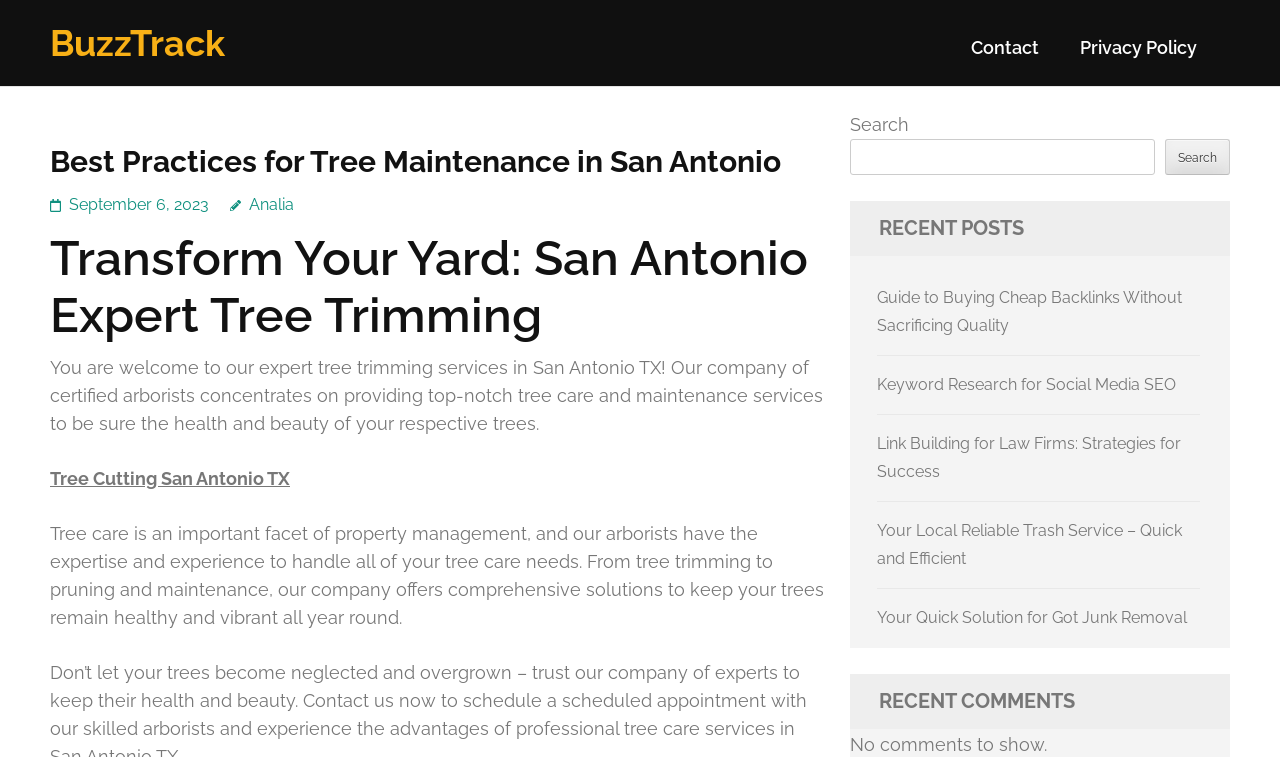What is the purpose of the search box?
Please provide a comprehensive answer based on the details in the screenshot.

The search box is located at the top right corner of the webpage, and it has a label 'Search' and a button 'Search'. This suggests that the purpose of the search box is to allow users to search the website for specific content.